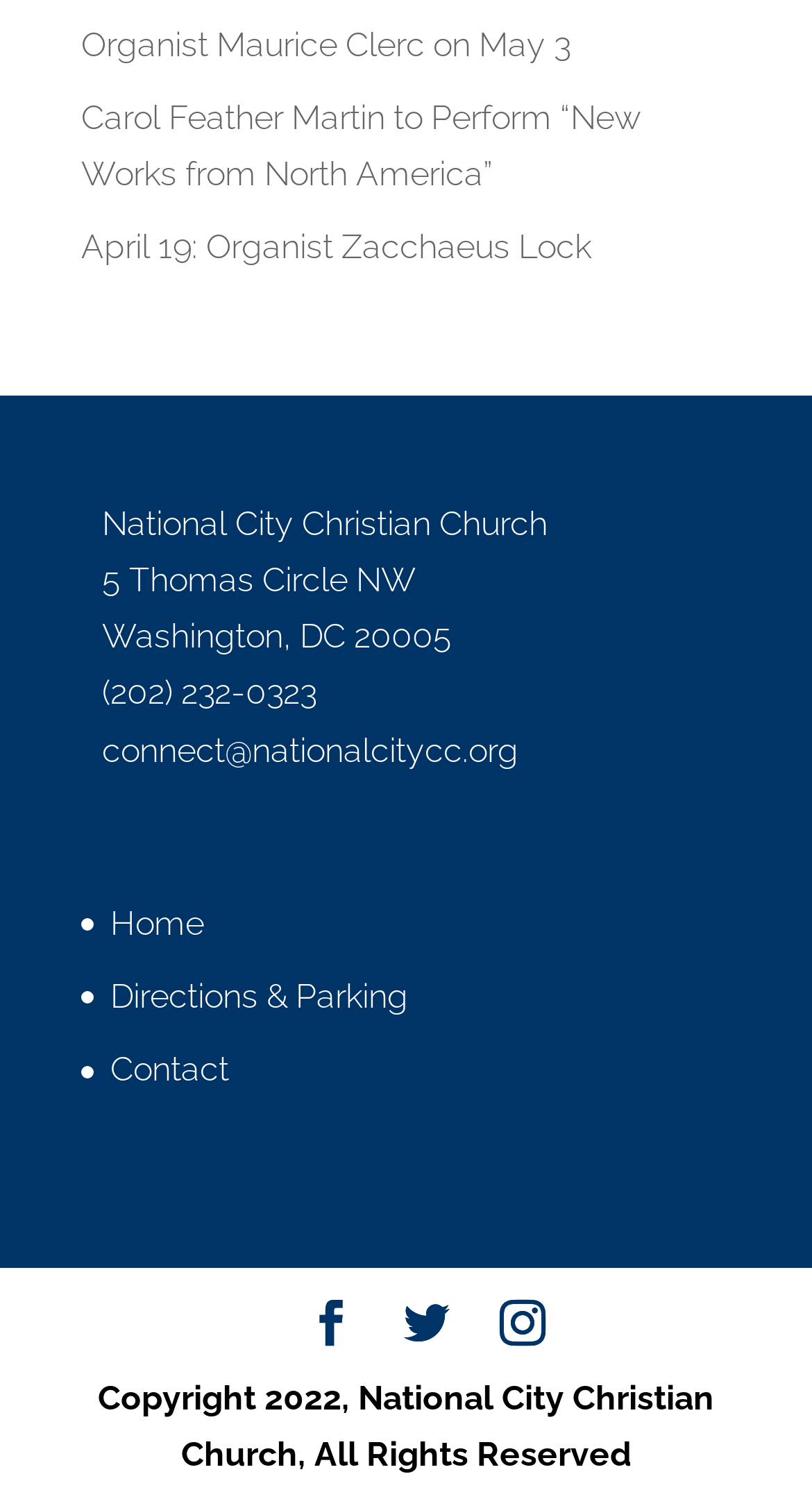Respond to the question below with a single word or phrase:
What is the copyright year of the webpage?

2022